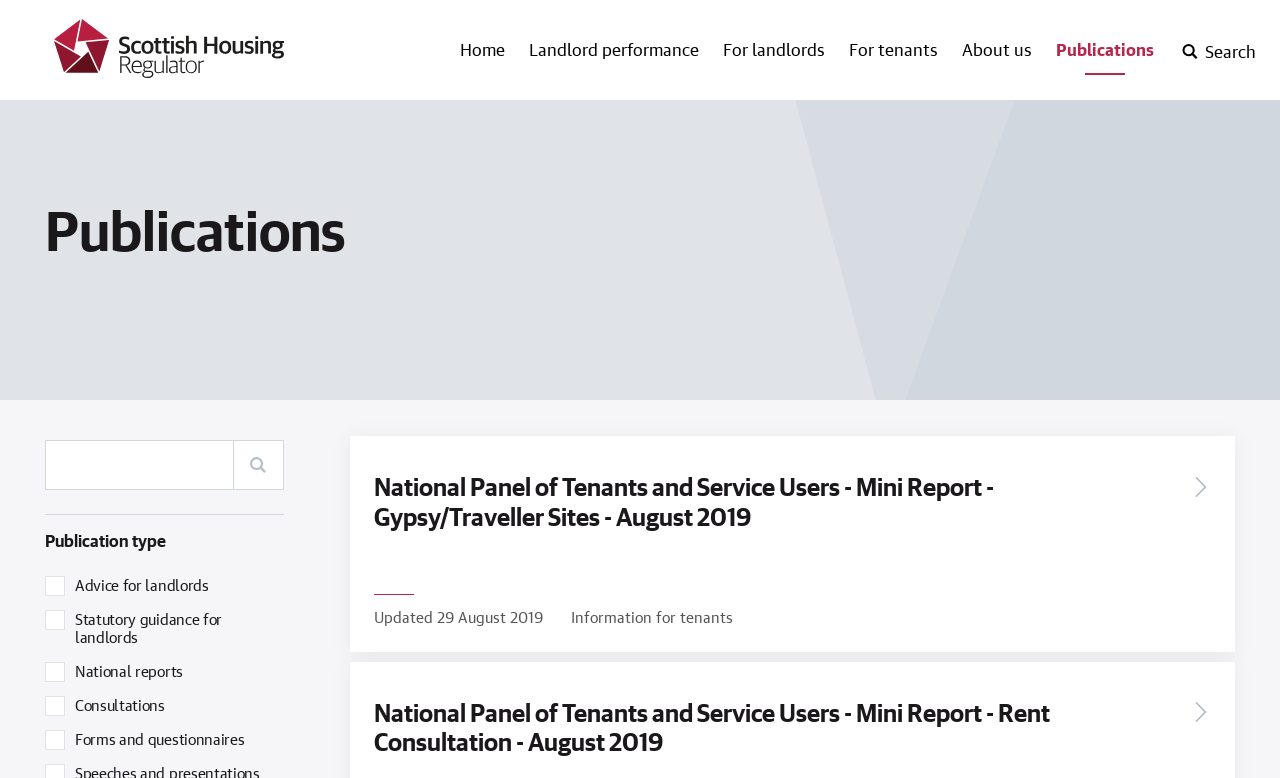Locate the bounding box for the described UI element: "For tenants". Ensure the coordinates are four float numbers between 0 and 1, formatted as [left, top, right, bottom].

[0.663, 0.048, 0.733, 0.081]